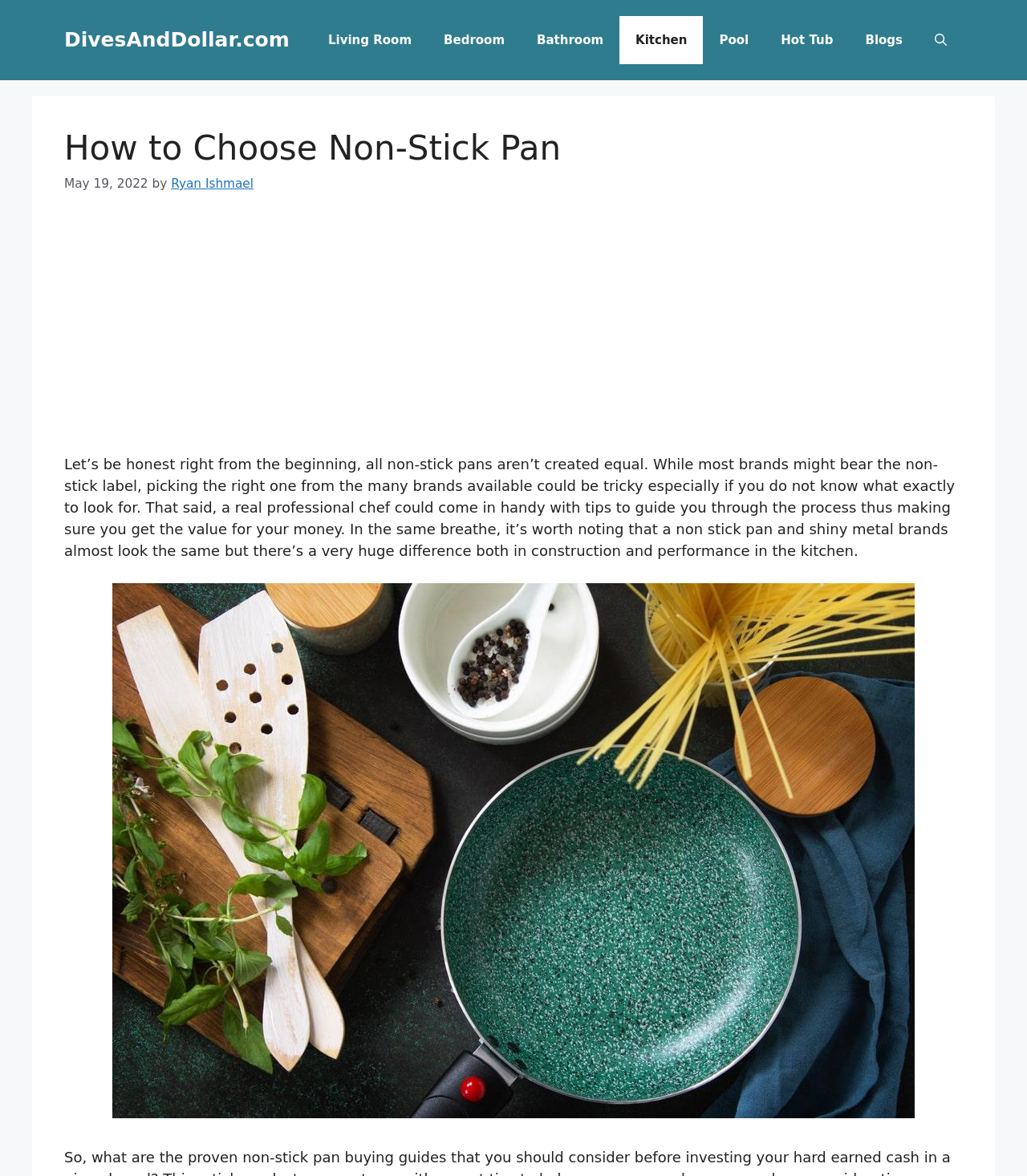Please determine the headline of the webpage and provide its content.

How to Choose Non-Stick Pan